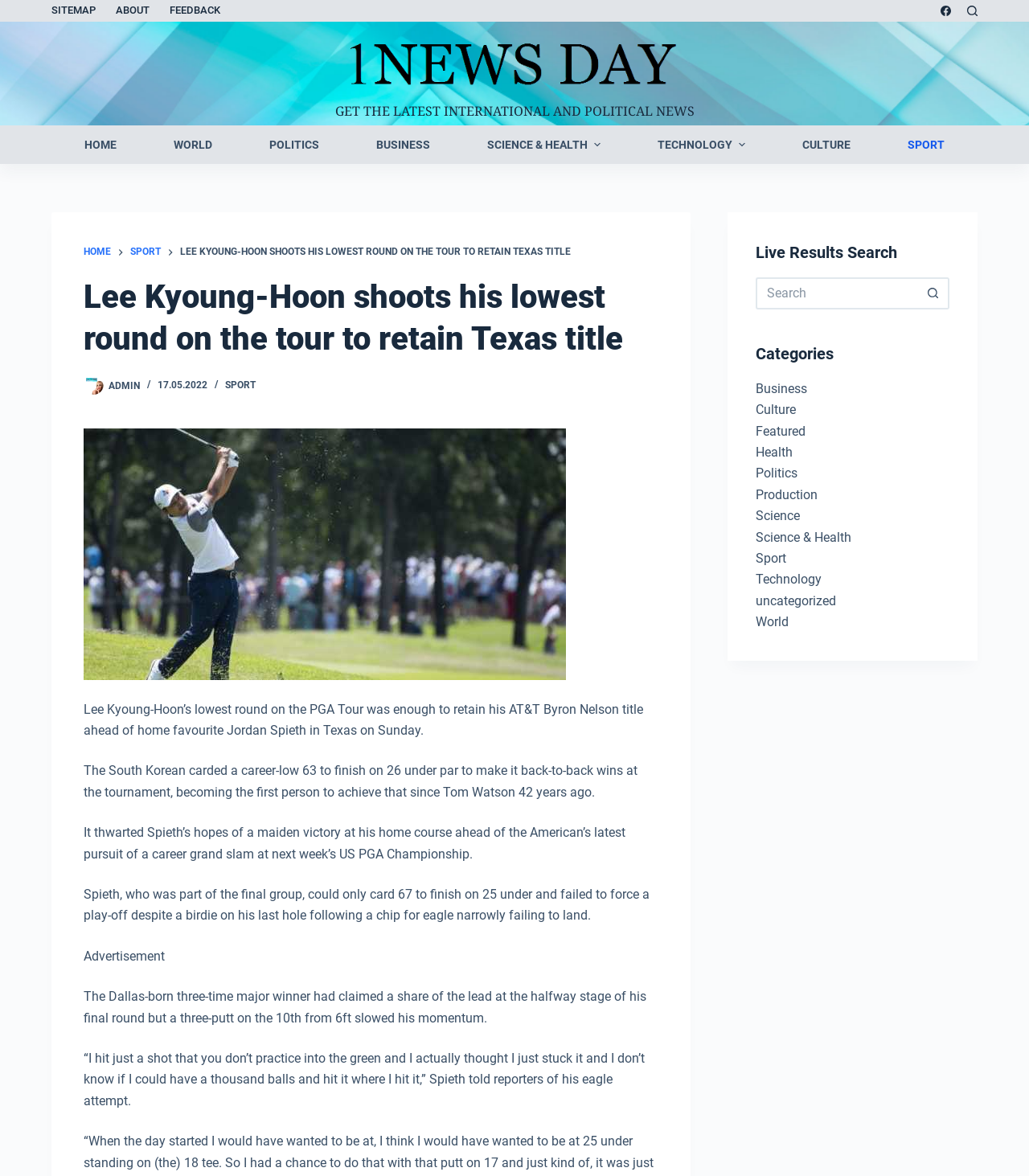Please identify the bounding box coordinates of the element's region that I should click in order to complete the following instruction: "Search for a specific topic". The bounding box coordinates consist of four float numbers between 0 and 1, i.e., [left, top, right, bottom].

[0.734, 0.236, 0.923, 0.263]